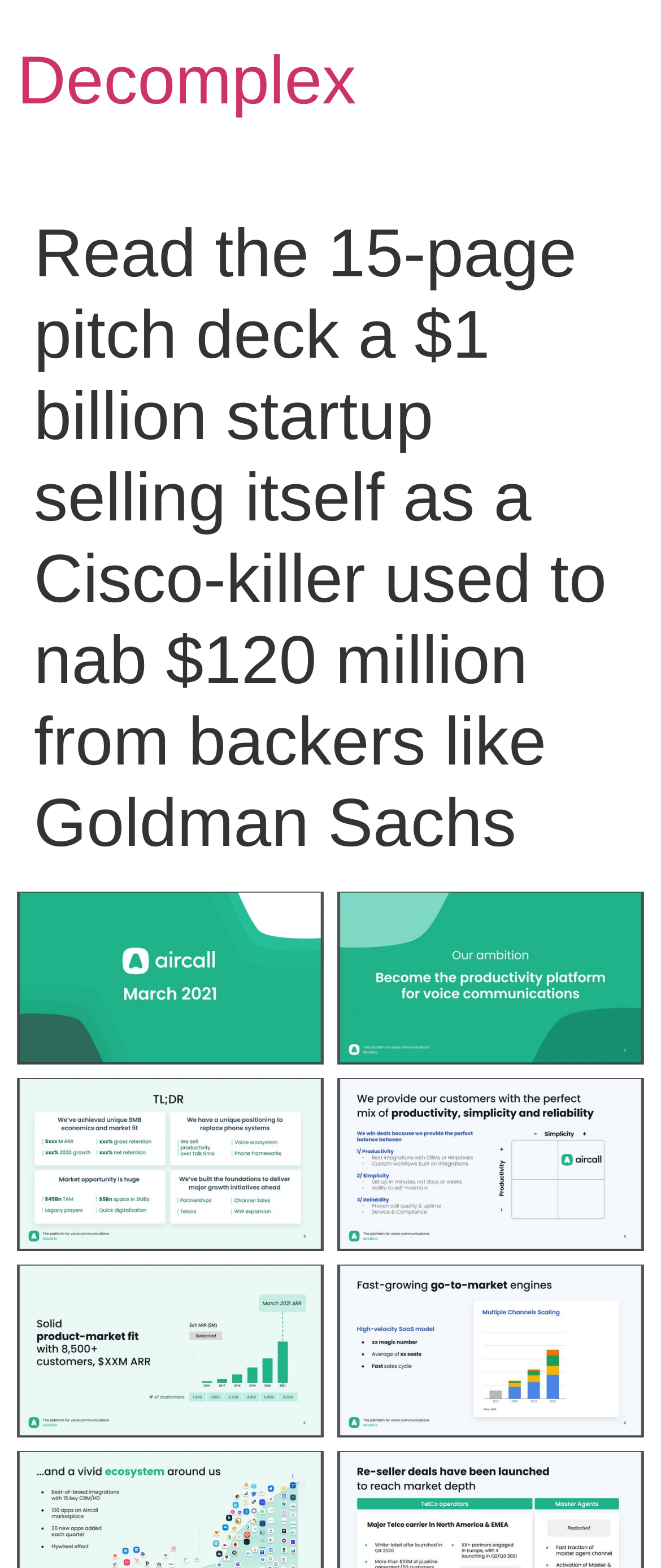How many links are on the webpage?
Look at the image and provide a short answer using one word or a phrase.

1